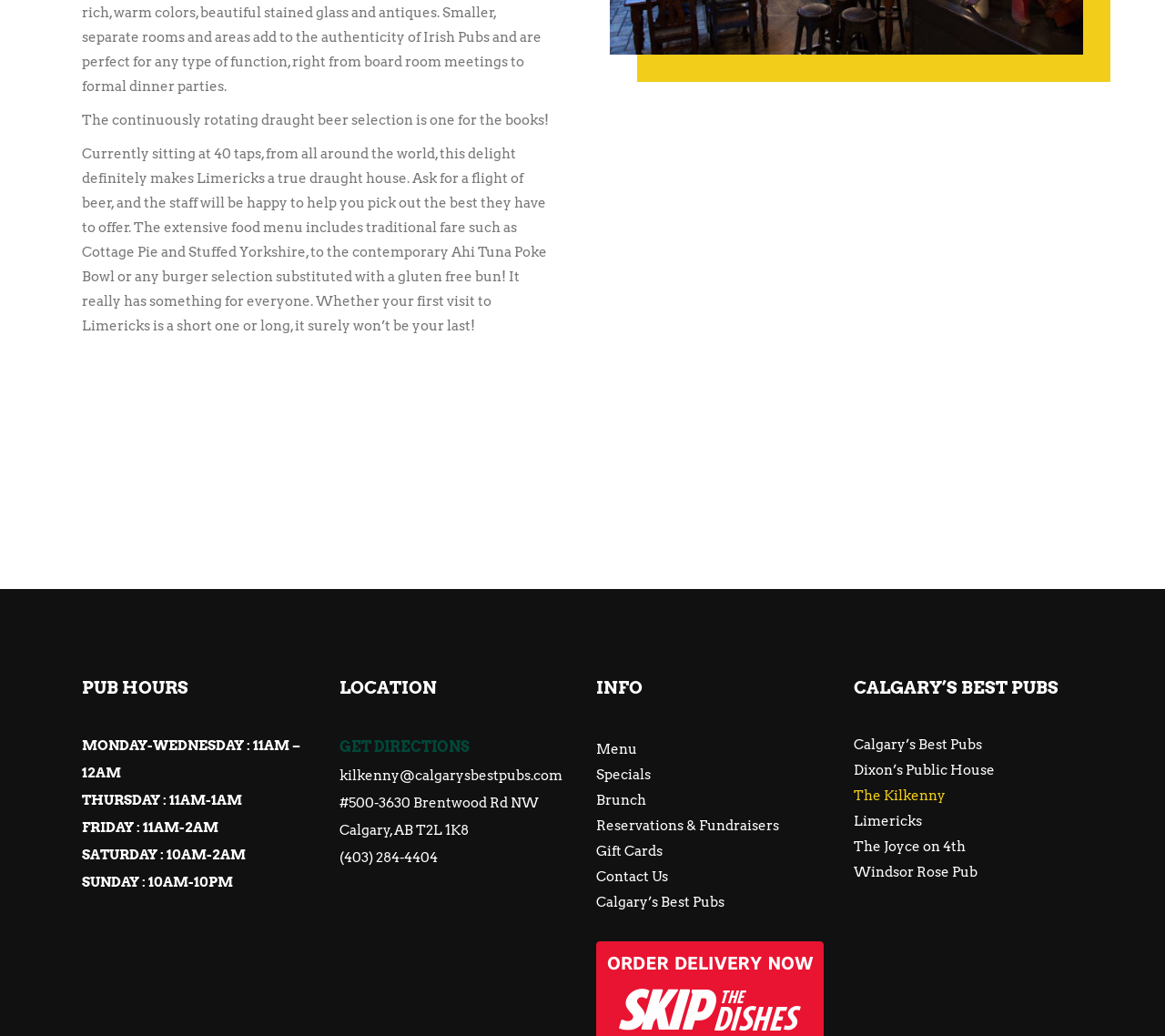Find the bounding box coordinates of the element to click in order to complete the given instruction: "Call the pub."

[0.291, 0.82, 0.375, 0.835]